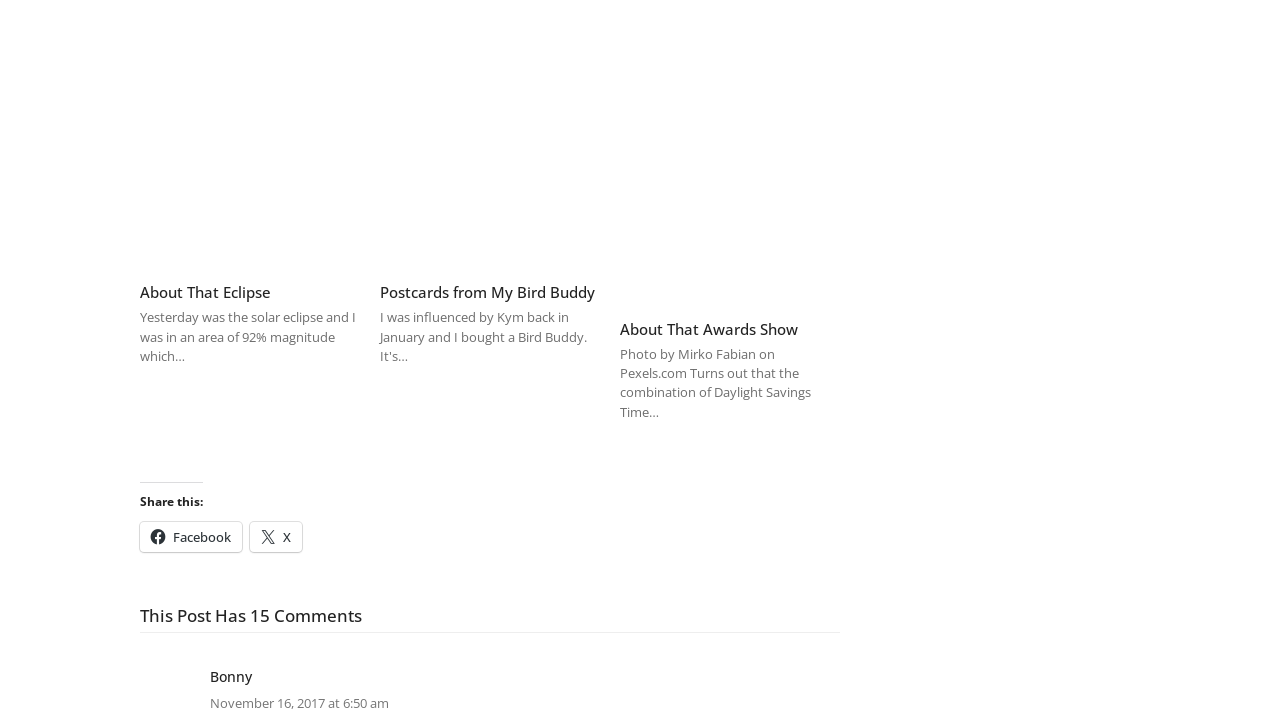Please study the image and answer the question comprehensively:
What is the topic of the second link?

The second link is 'Postcards from My Bird Buddy', which suggests that the topic of the link is about postcards from someone's bird buddy.